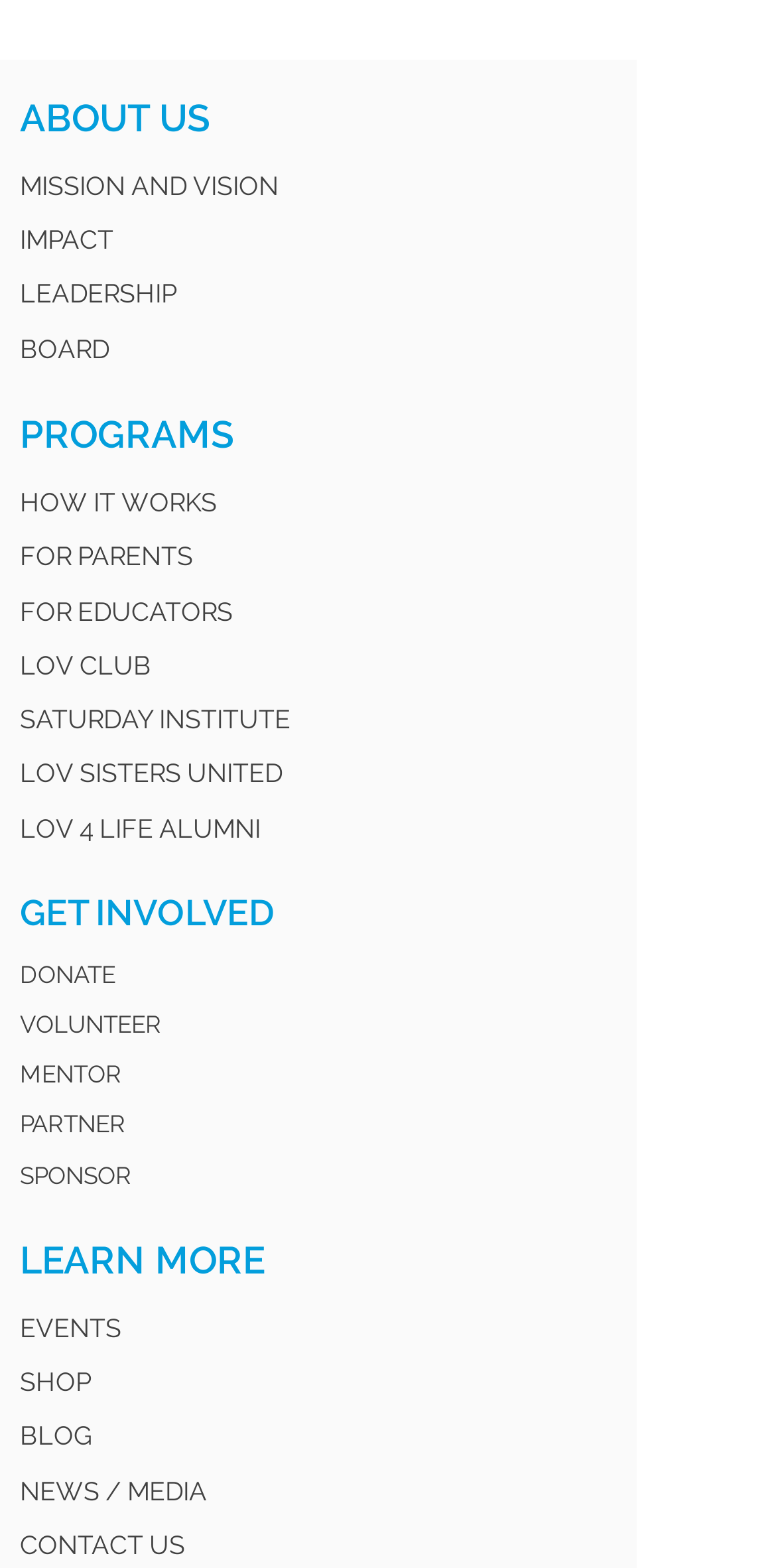Identify the bounding box coordinates for the region of the element that should be clicked to carry out the instruction: "Explore the programs offered". The bounding box coordinates should be four float numbers between 0 and 1, i.e., [left, top, right, bottom].

[0.026, 0.263, 0.303, 0.291]